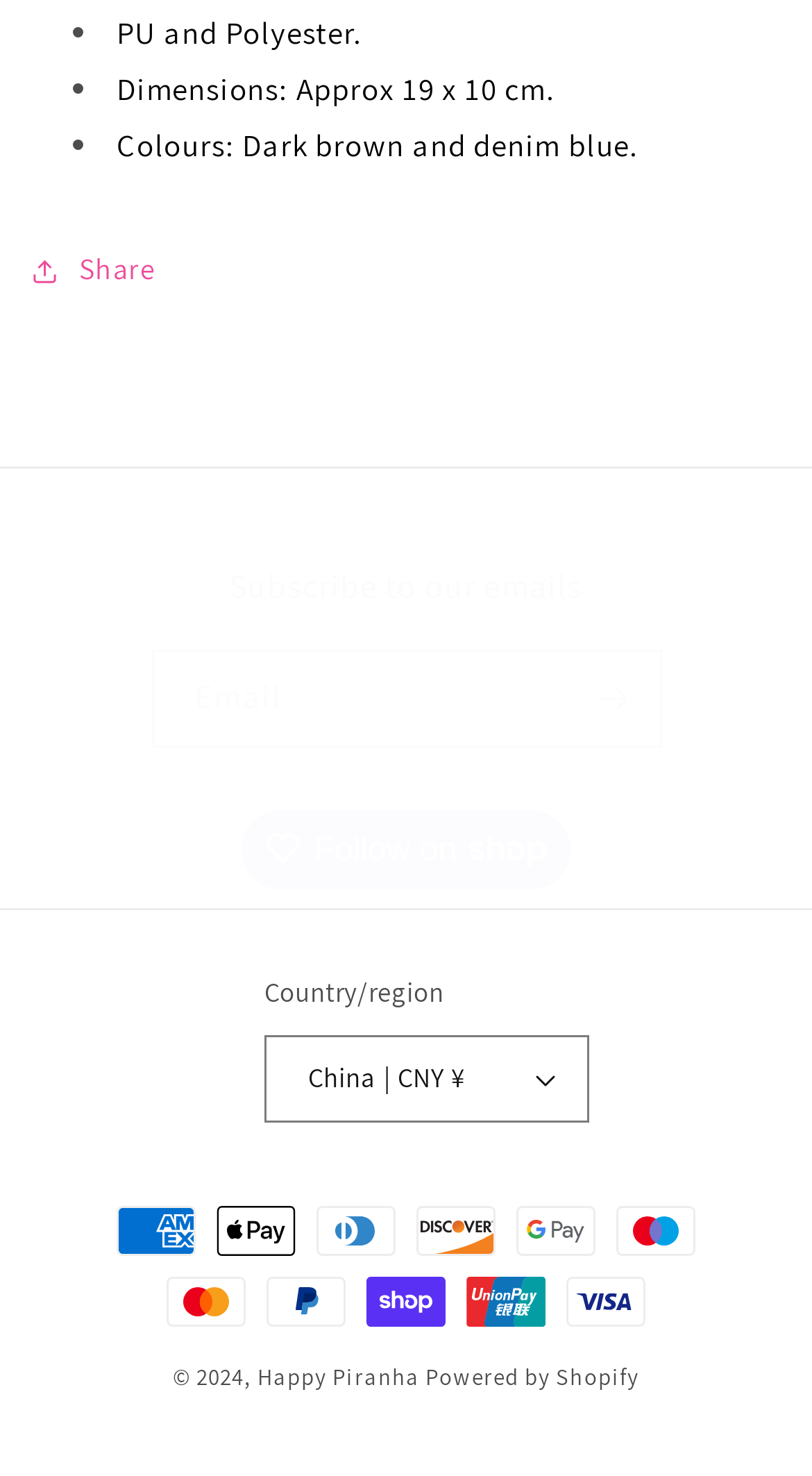Answer the question using only one word or a concise phrase: What is the material of the product?

PU and Polyester